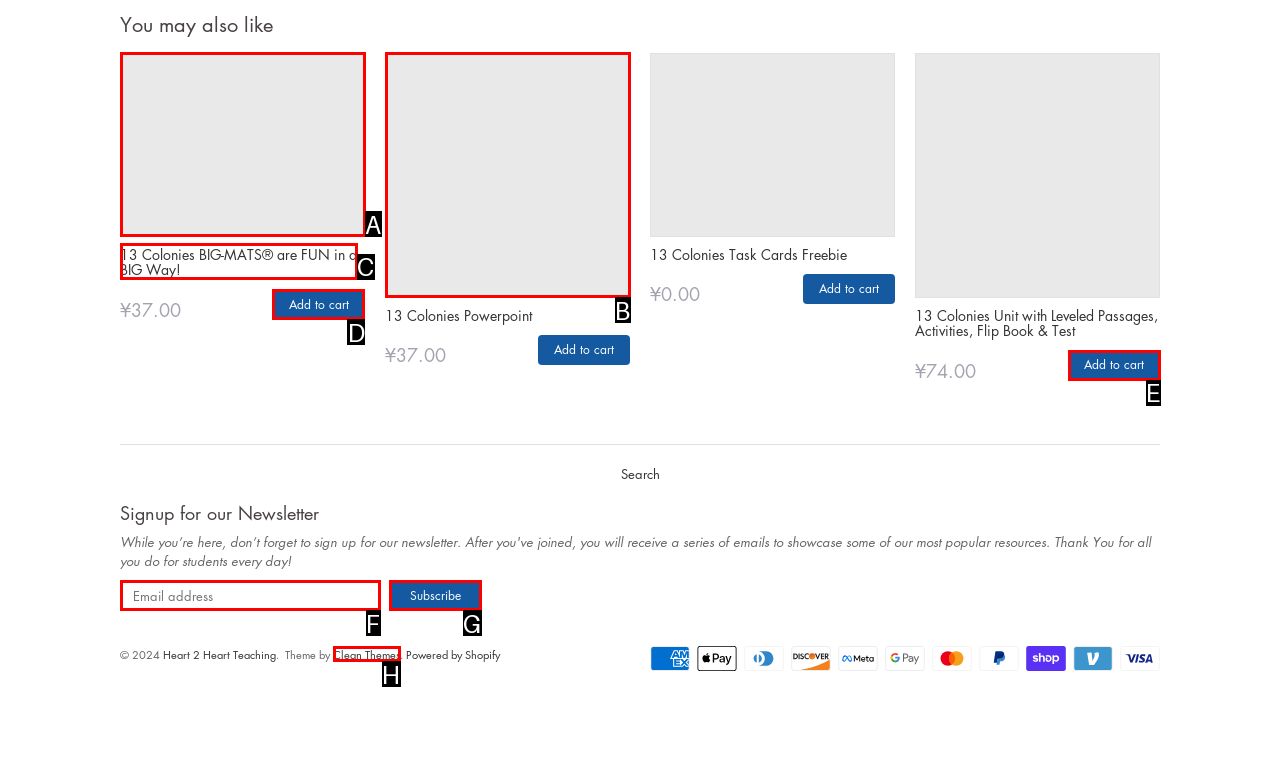Identify the letter of the option to click in order to Report Accessibility Issues and Get Help. Answer with the letter directly.

None